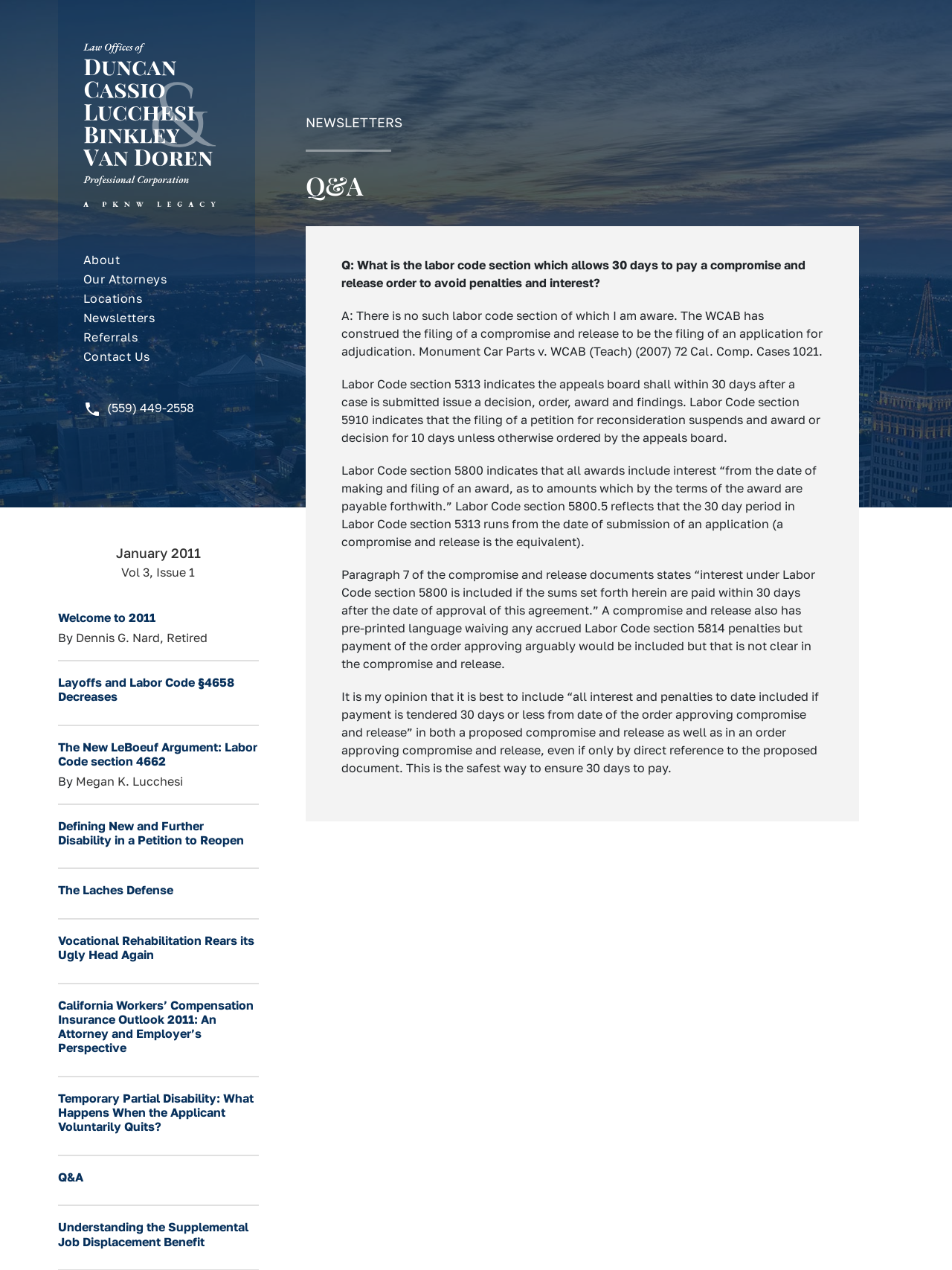Please provide the bounding box coordinates for the element that needs to be clicked to perform the instruction: "Click on 'Welcome to 2011'". The coordinates must consist of four float numbers between 0 and 1, formatted as [left, top, right, bottom].

[0.061, 0.481, 0.163, 0.492]